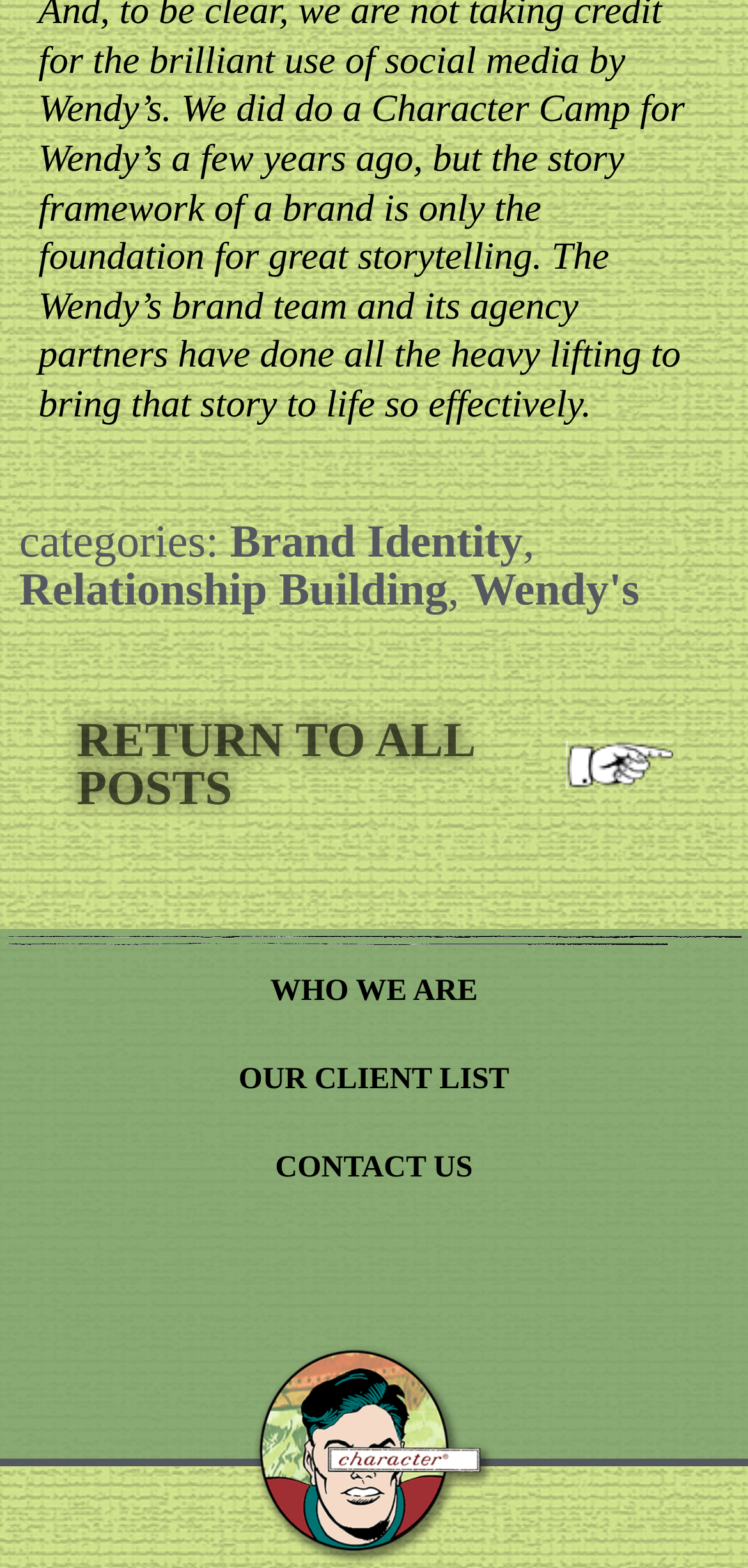Predict the bounding box of the UI element based on the description: "Wendy's". The coordinates should be four float numbers between 0 and 1, formatted as [left, top, right, bottom].

[0.629, 0.361, 0.855, 0.393]